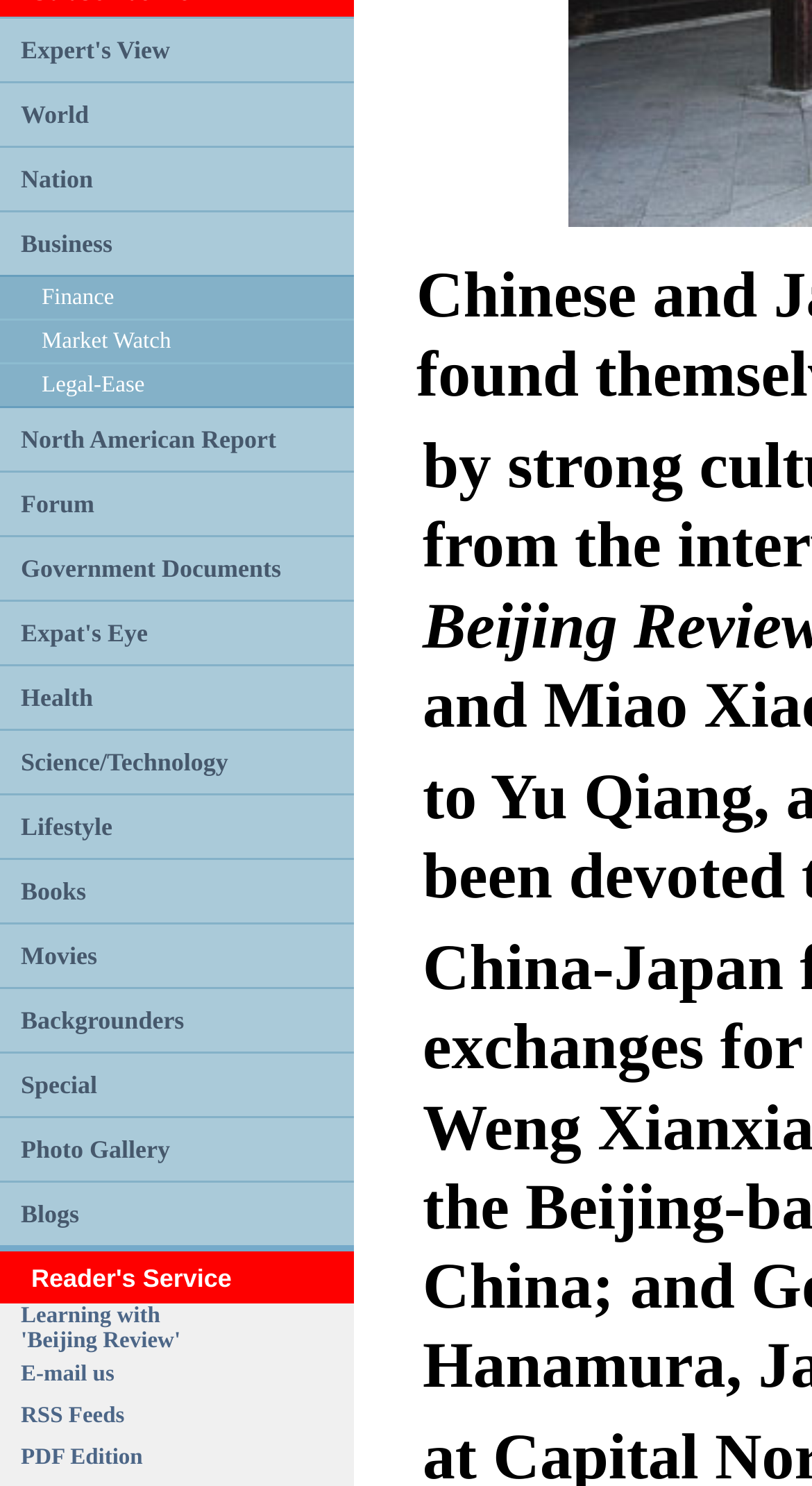Pinpoint the bounding box coordinates for the area that should be clicked to perform the following instruction: "Visit Forum".

[0.026, 0.329, 0.116, 0.348]